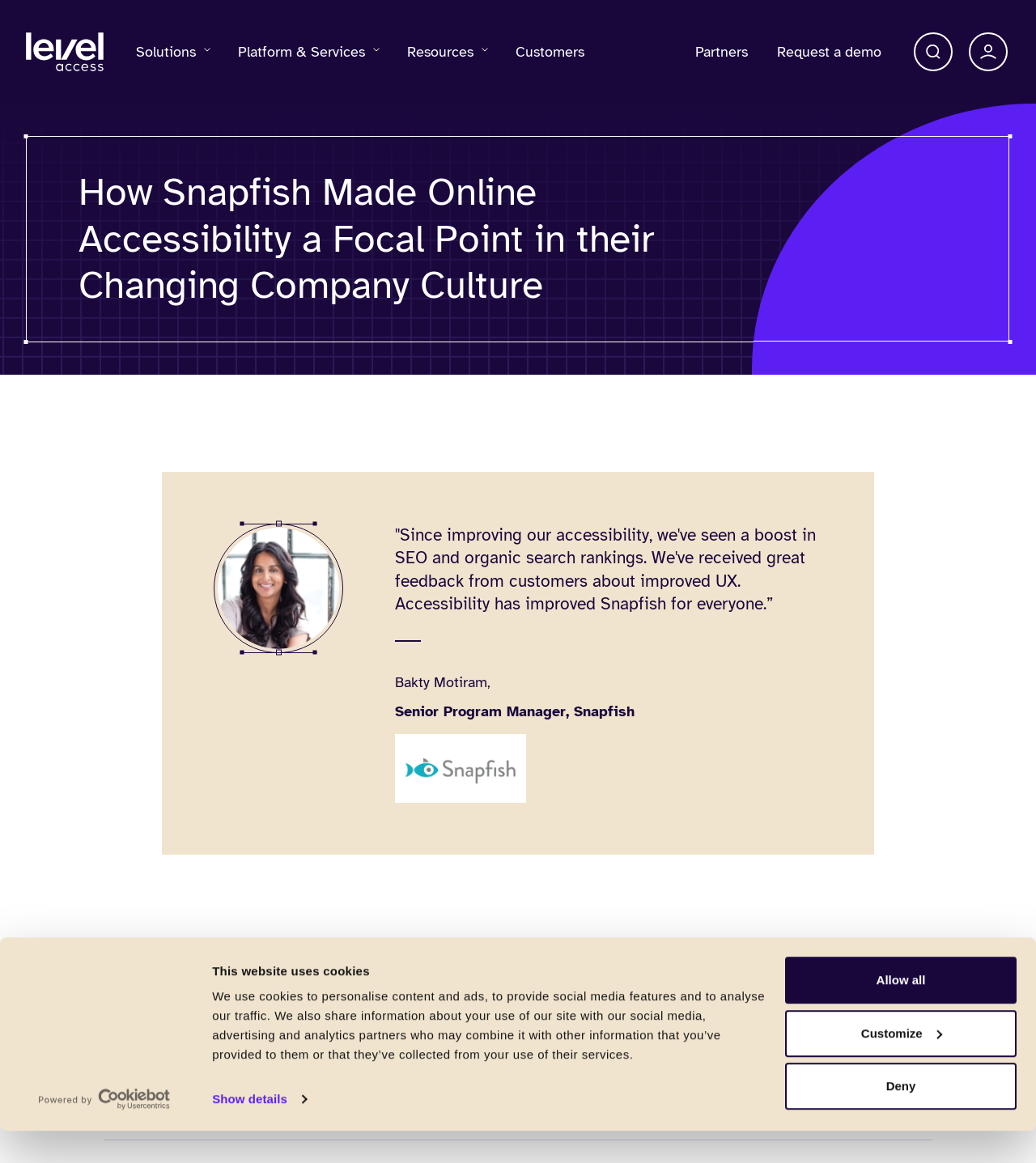Provide the bounding box coordinates of the HTML element described by the text: "Deny". The coordinates should be in the format [left, top, right, bottom] with values between 0 and 1.

[0.758, 0.832, 0.981, 0.872]